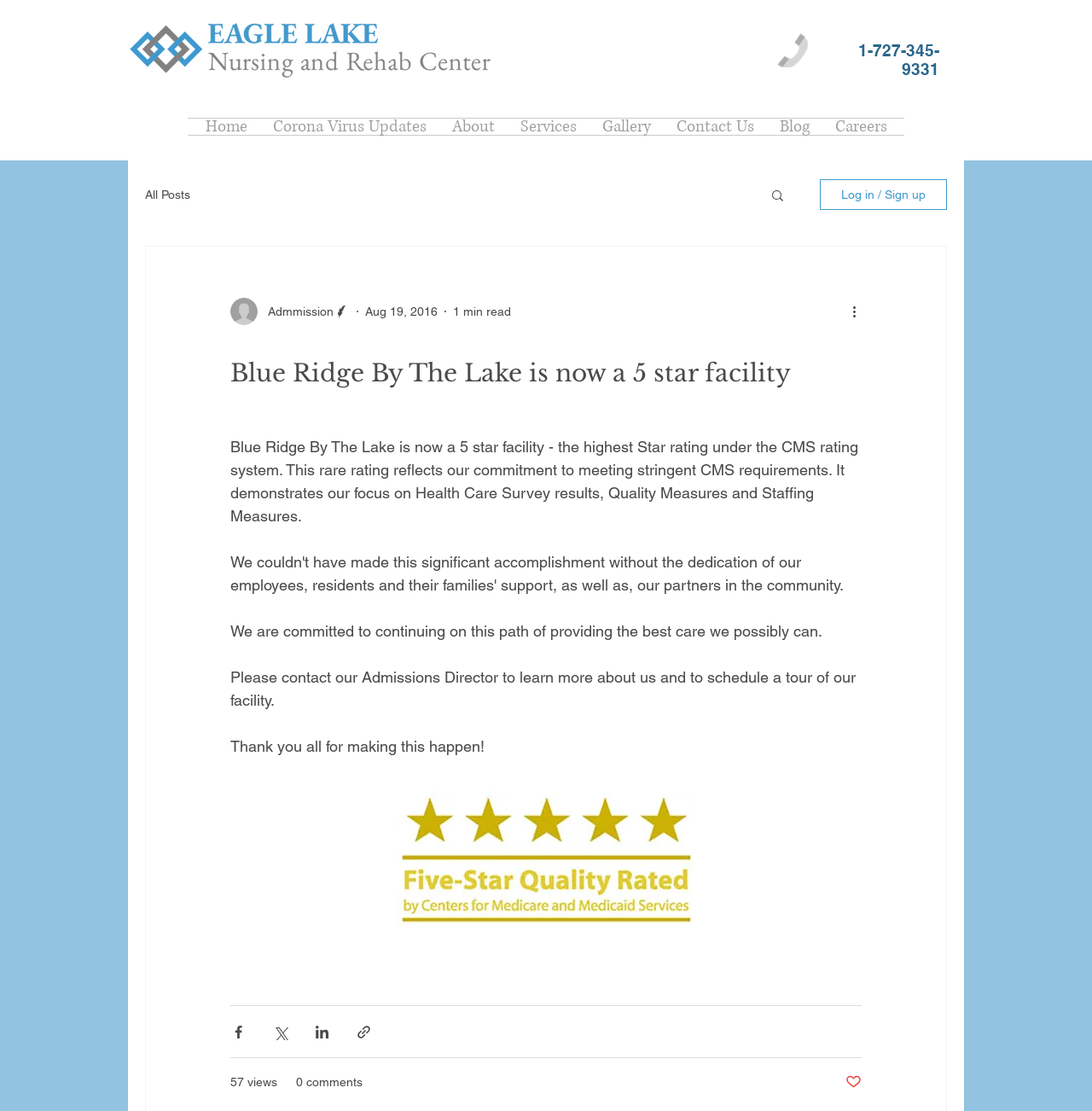What is the position of the 'Search' button?
Please answer the question as detailed as possible.

The 'Search' button is located at the top right of the webpage, which is indicated by its bounding box coordinates [0.705, 0.169, 0.72, 0.185]. This position is relative to the other elements on the webpage.